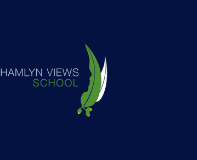What color is the word 'SCHOOL' in?
Based on the image content, provide your answer in one word or a short phrase.

Vibrant green